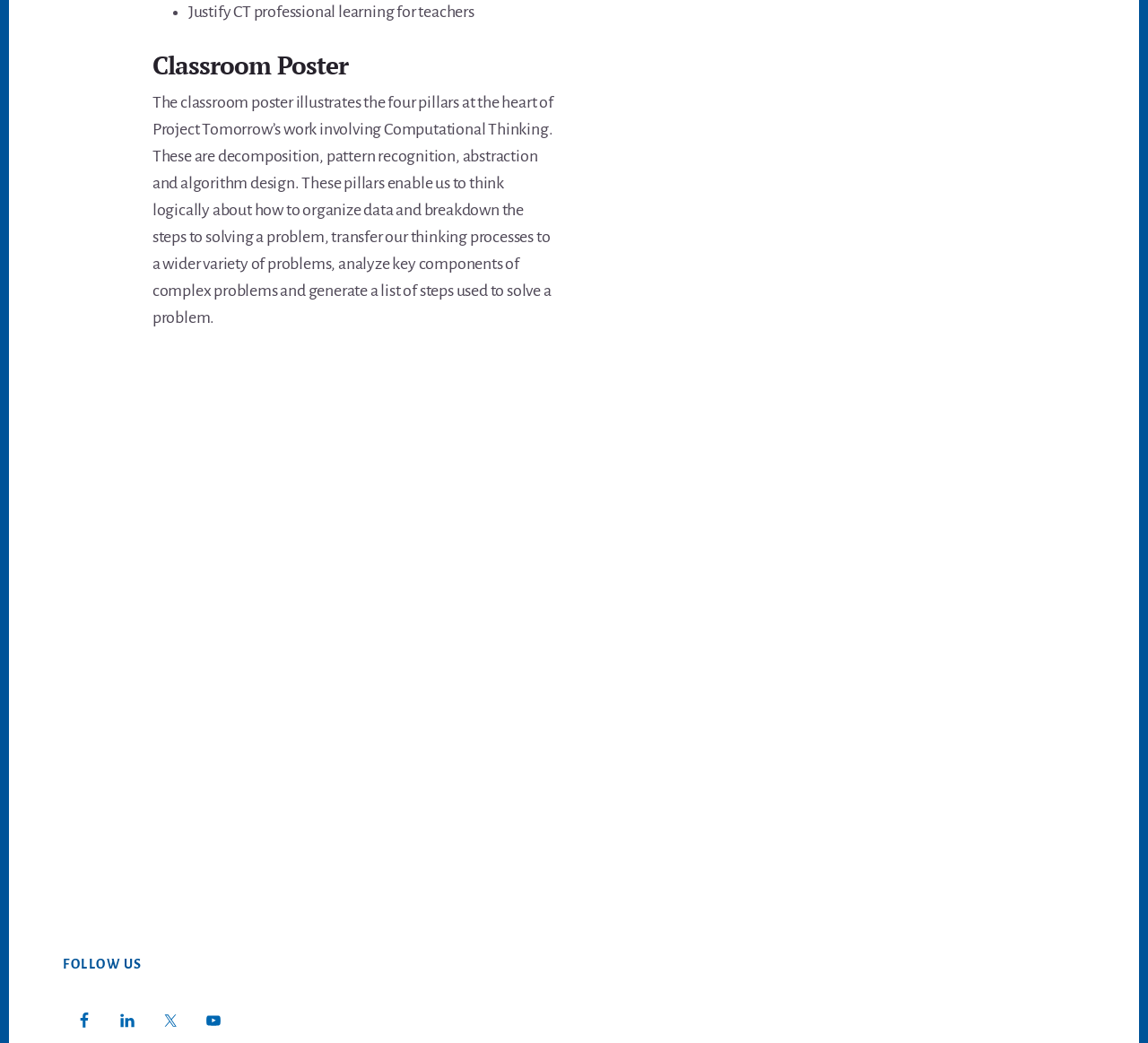What is the name of the image at the top of the webpage?
Answer the question with a single word or phrase derived from the image.

Students collaborating with iPad